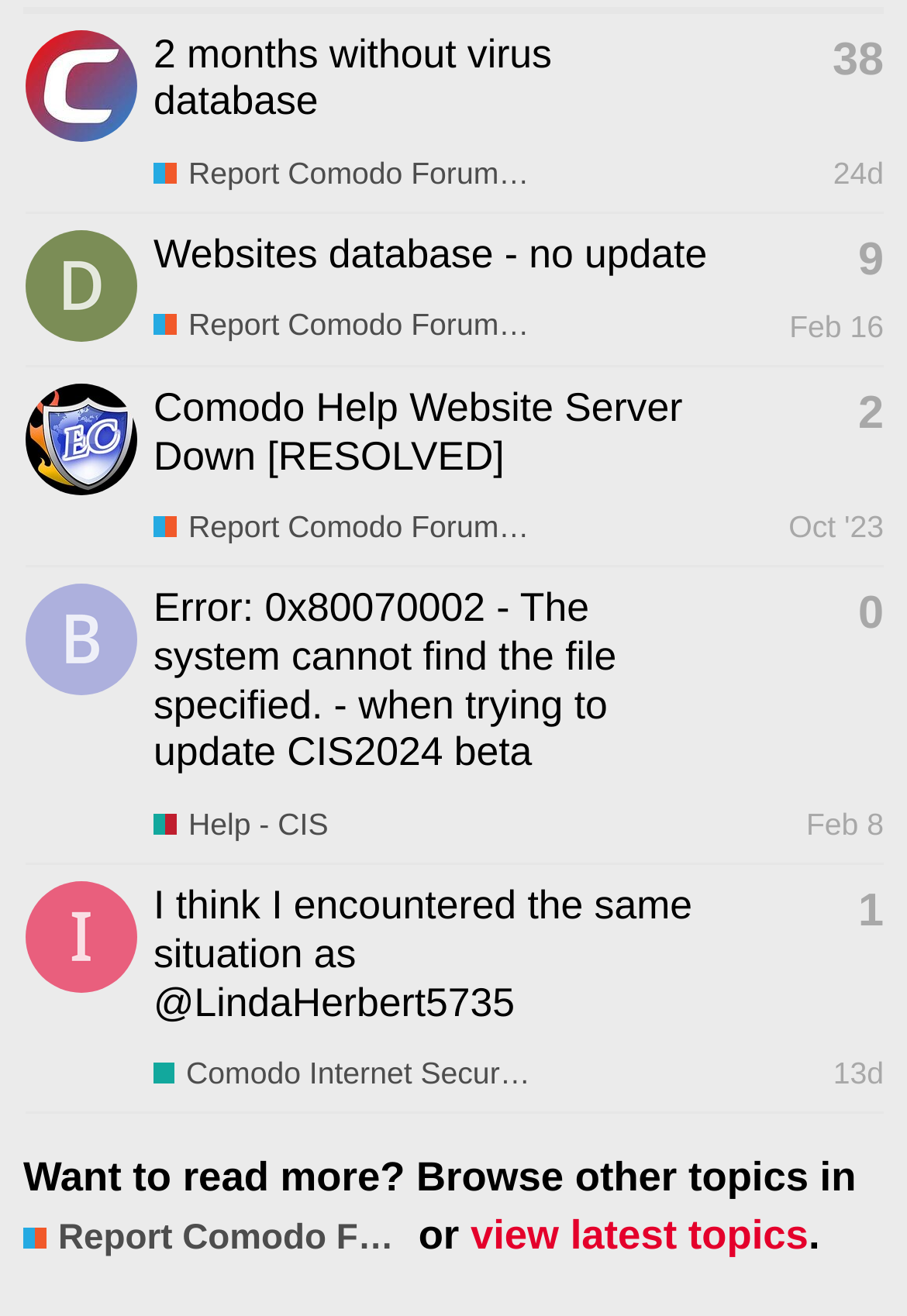Please determine the bounding box coordinates of the section I need to click to accomplish this instruction: "Report an issue with Comodo web sites or forum".

[0.169, 0.116, 0.592, 0.148]